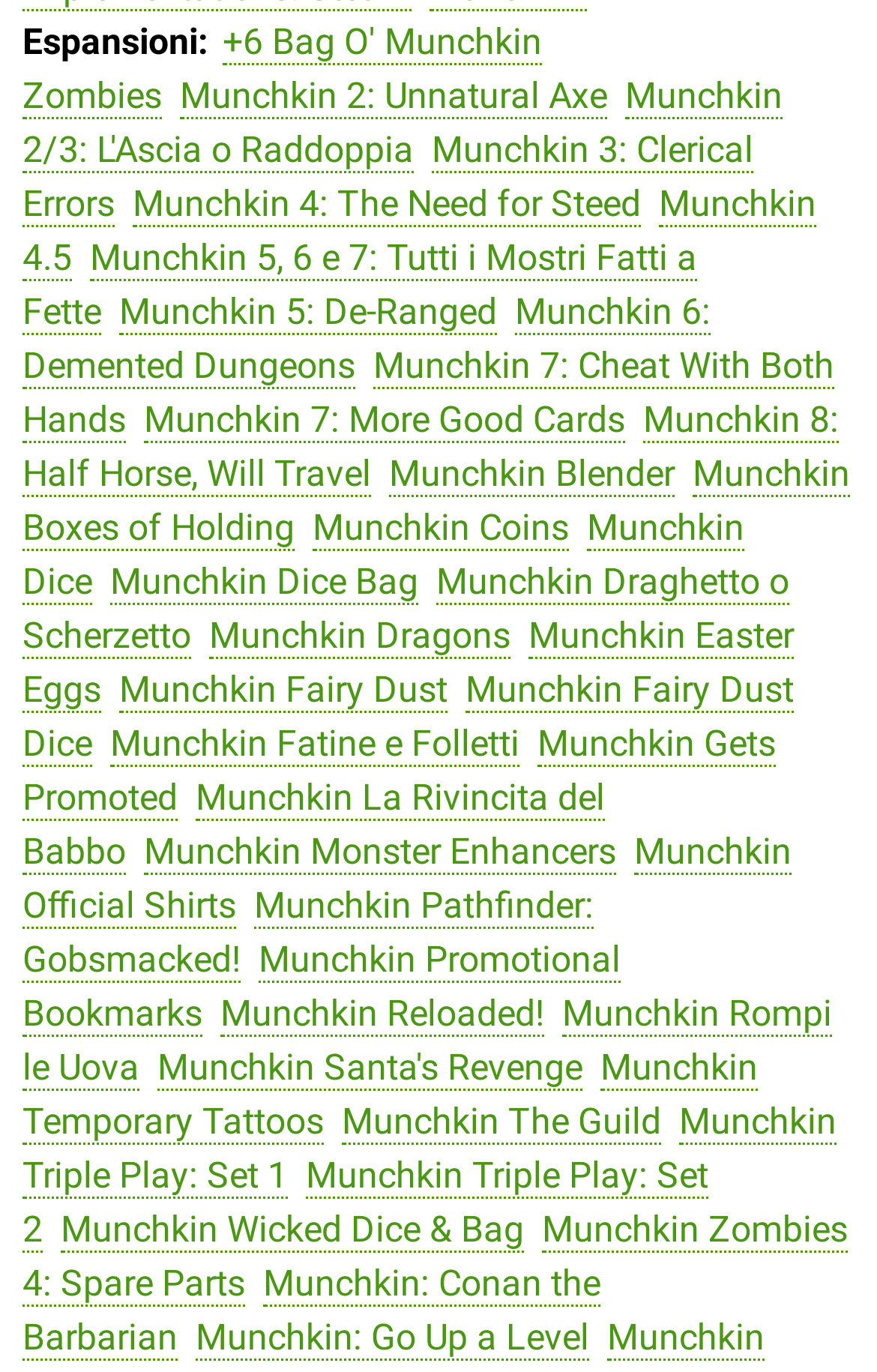Using floating point numbers between 0 and 1, provide the bounding box coordinates in the format (top-left x, top-left y, bottom-right x, bottom-right y). Locate the UI element described here: Munchkin Dice

[0.026, 0.369, 0.849, 0.441]